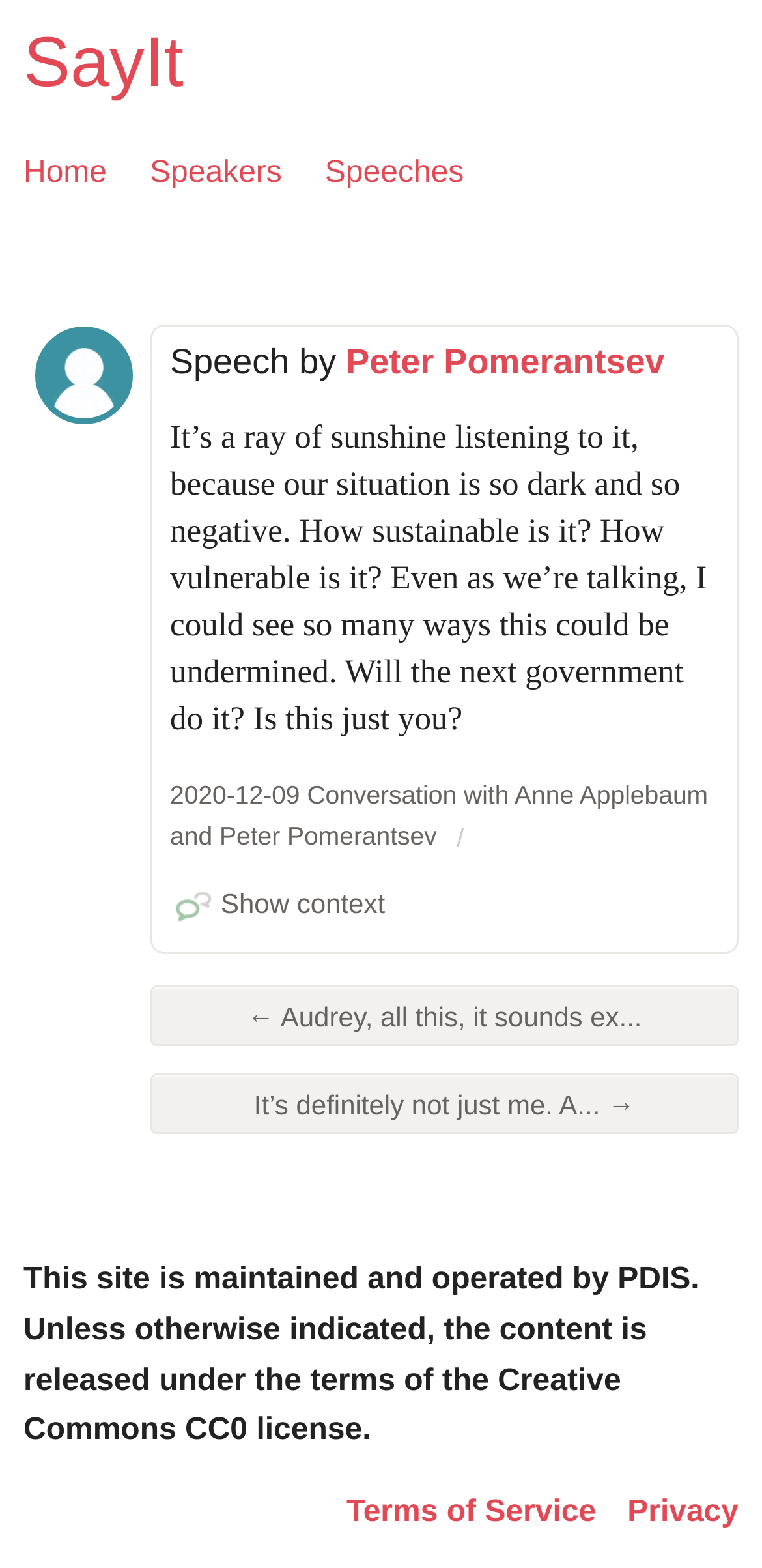What is the license of the content?
Based on the visual details in the image, please answer the question thoroughly.

I found the answer by looking at the static text element at the bottom of the page, which states that the content is released under the terms of the Creative Commons CC0 license.